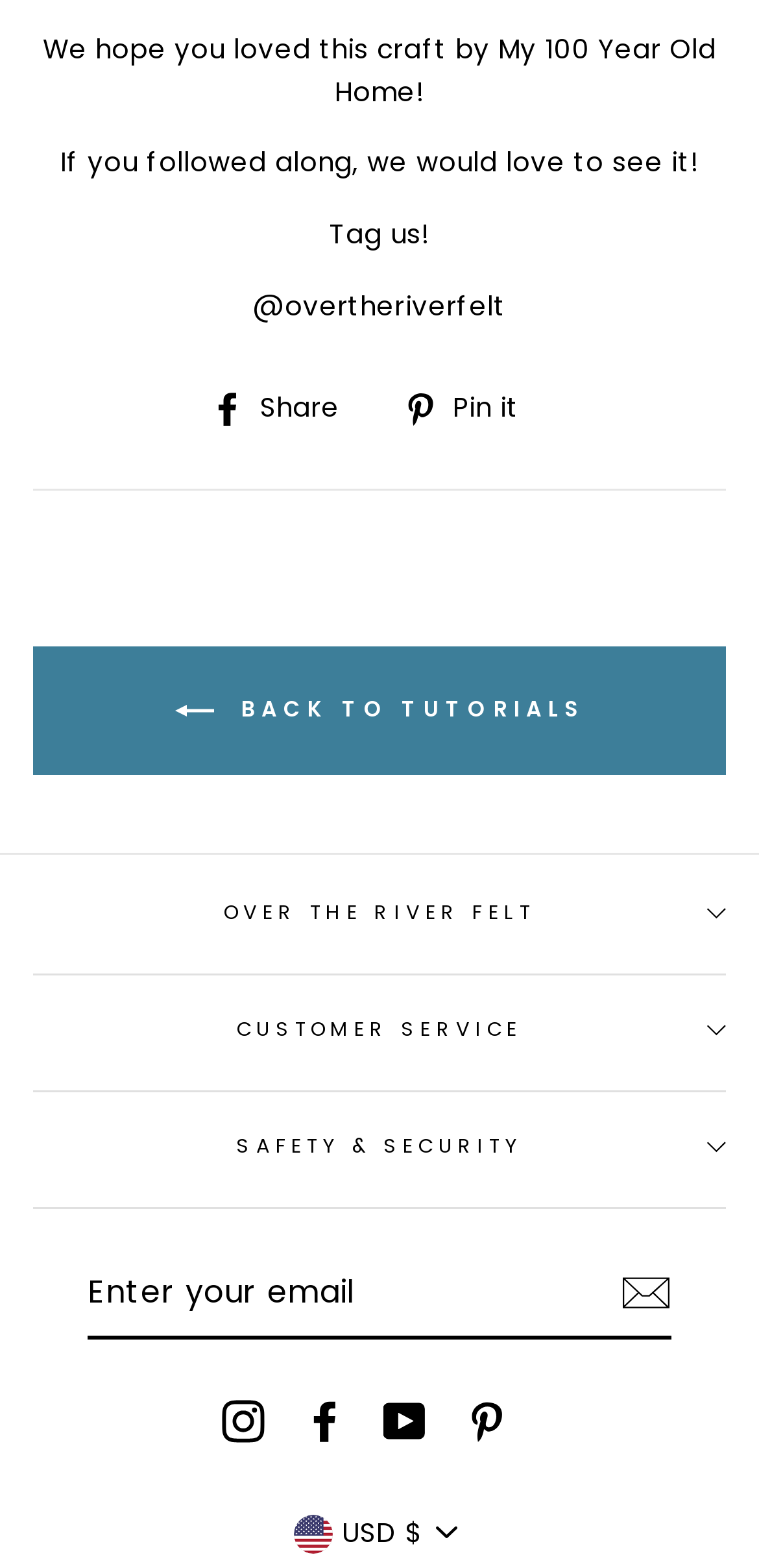Please locate the bounding box coordinates of the element that should be clicked to achieve the given instruction: "Enter your email".

[0.115, 0.795, 0.885, 0.855]